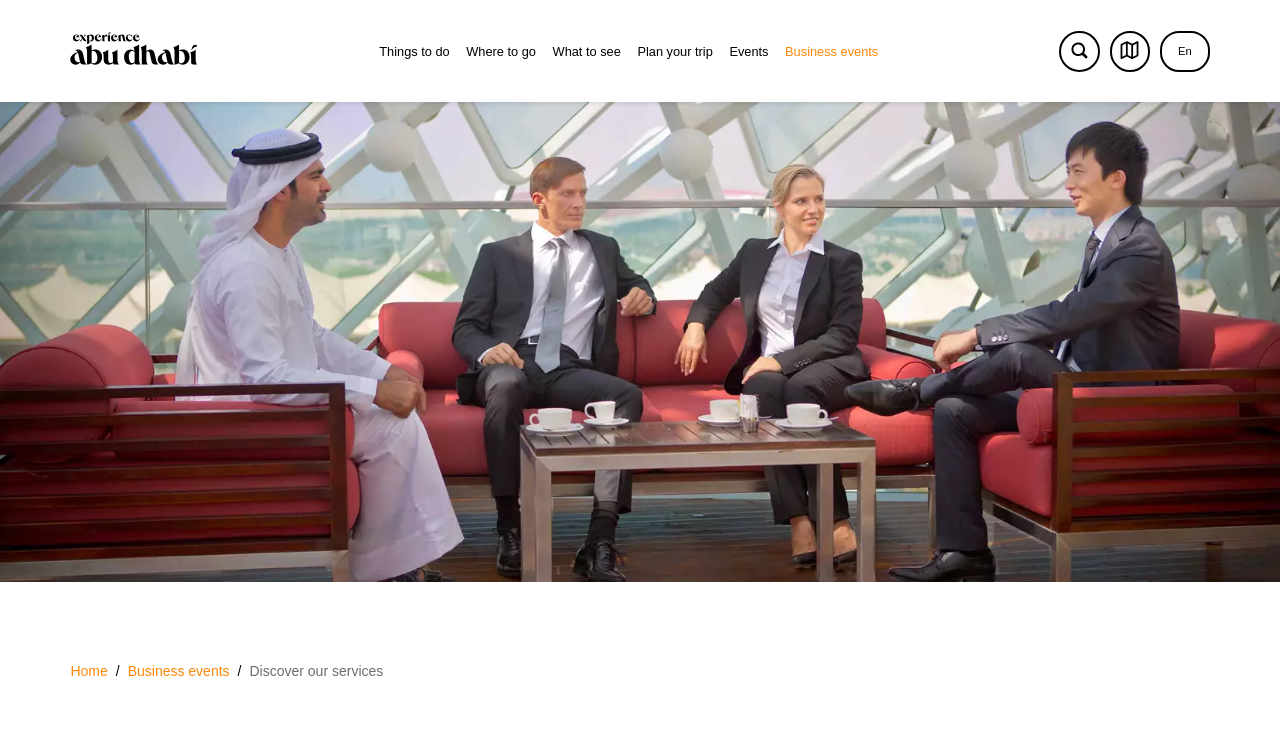What is the current page?
Using the information presented in the image, please offer a detailed response to the question.

The current page is indicated by the breadcrumb navigation at the bottom of the webpage, which shows the path 'Home > Business events > Discover our services'.